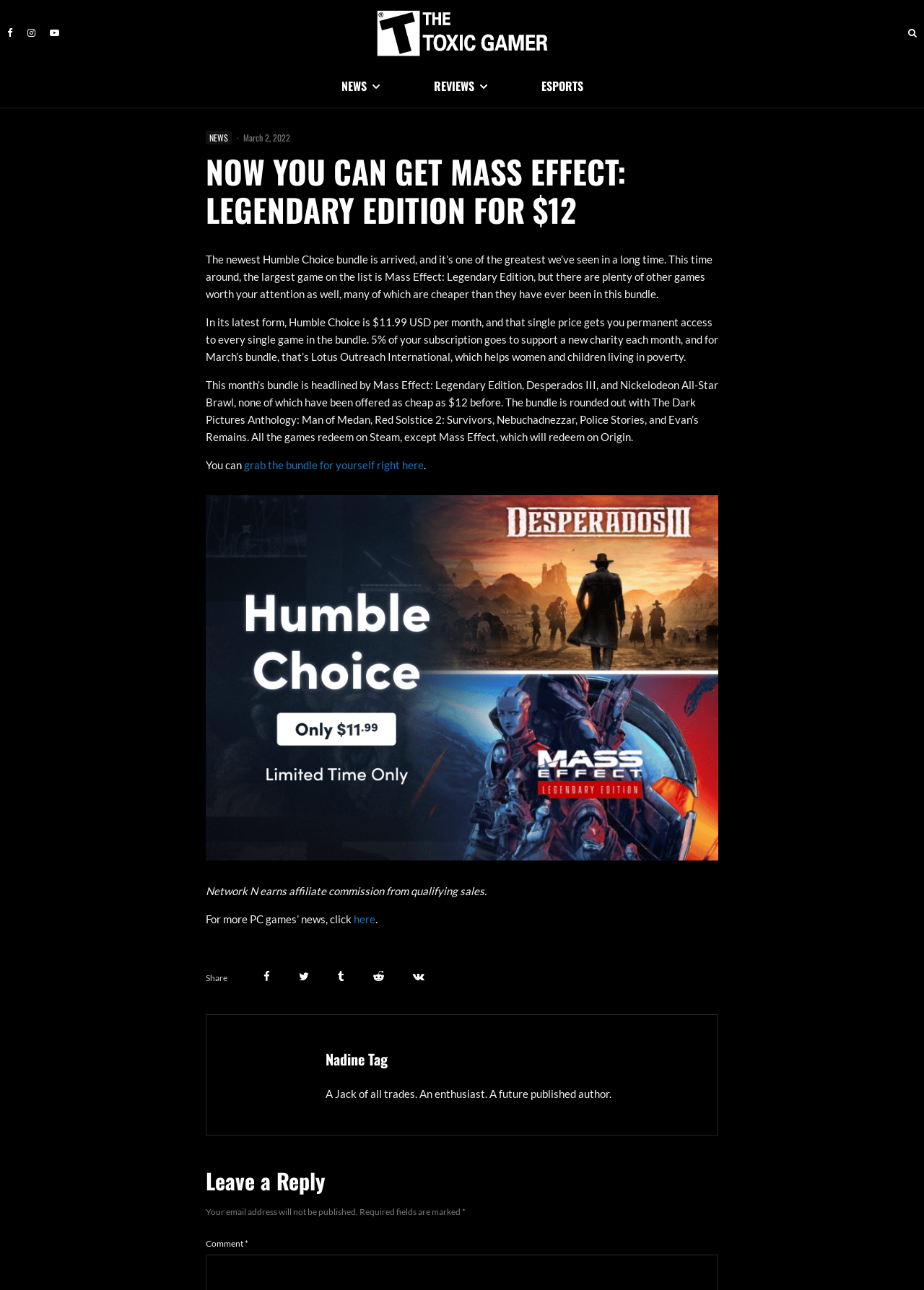Find and extract the text of the primary heading on the webpage.

NOW YOU CAN GET MASS EFFECT: LEGENDARY EDITION FOR $12